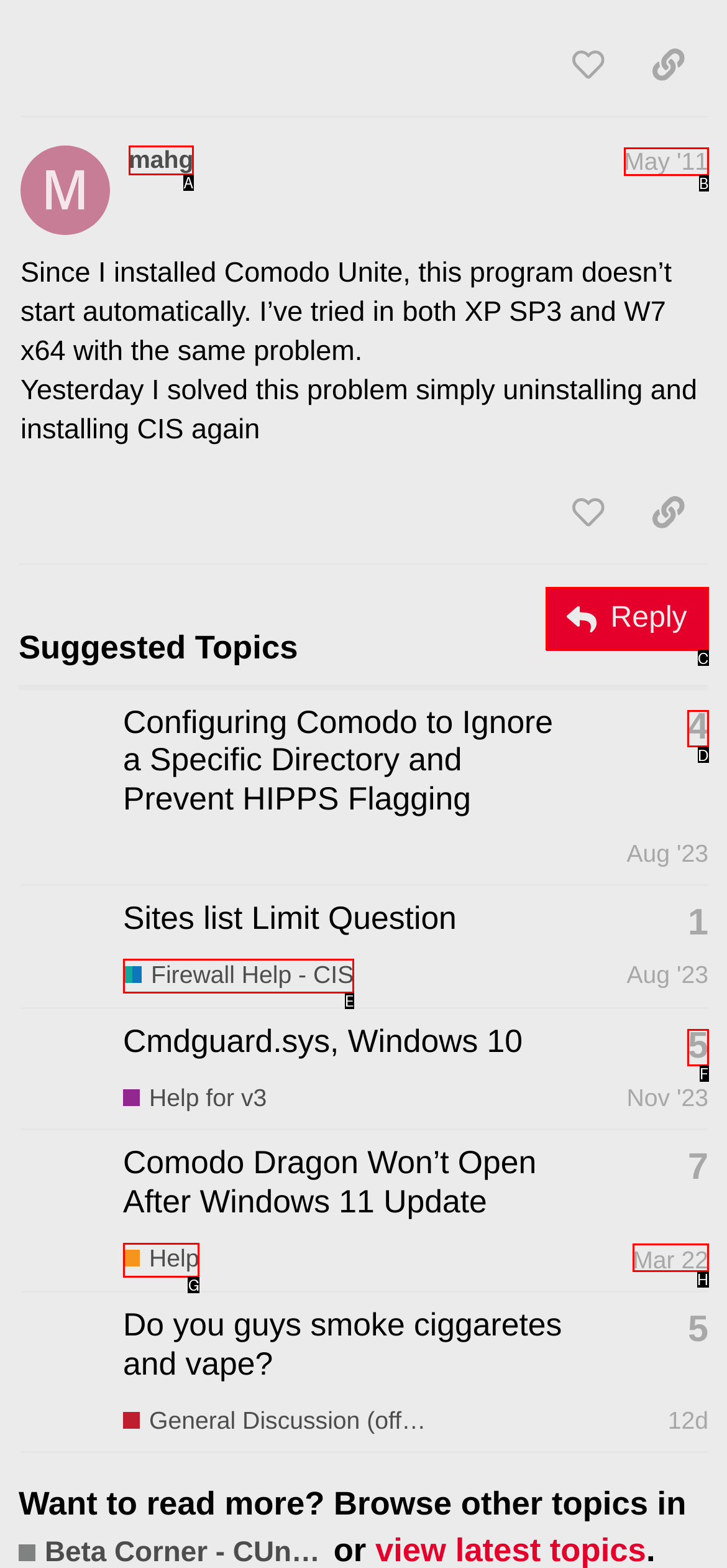Select the letter of the HTML element that best fits the description: Firewall Help - CIS
Answer with the corresponding letter from the provided choices.

E